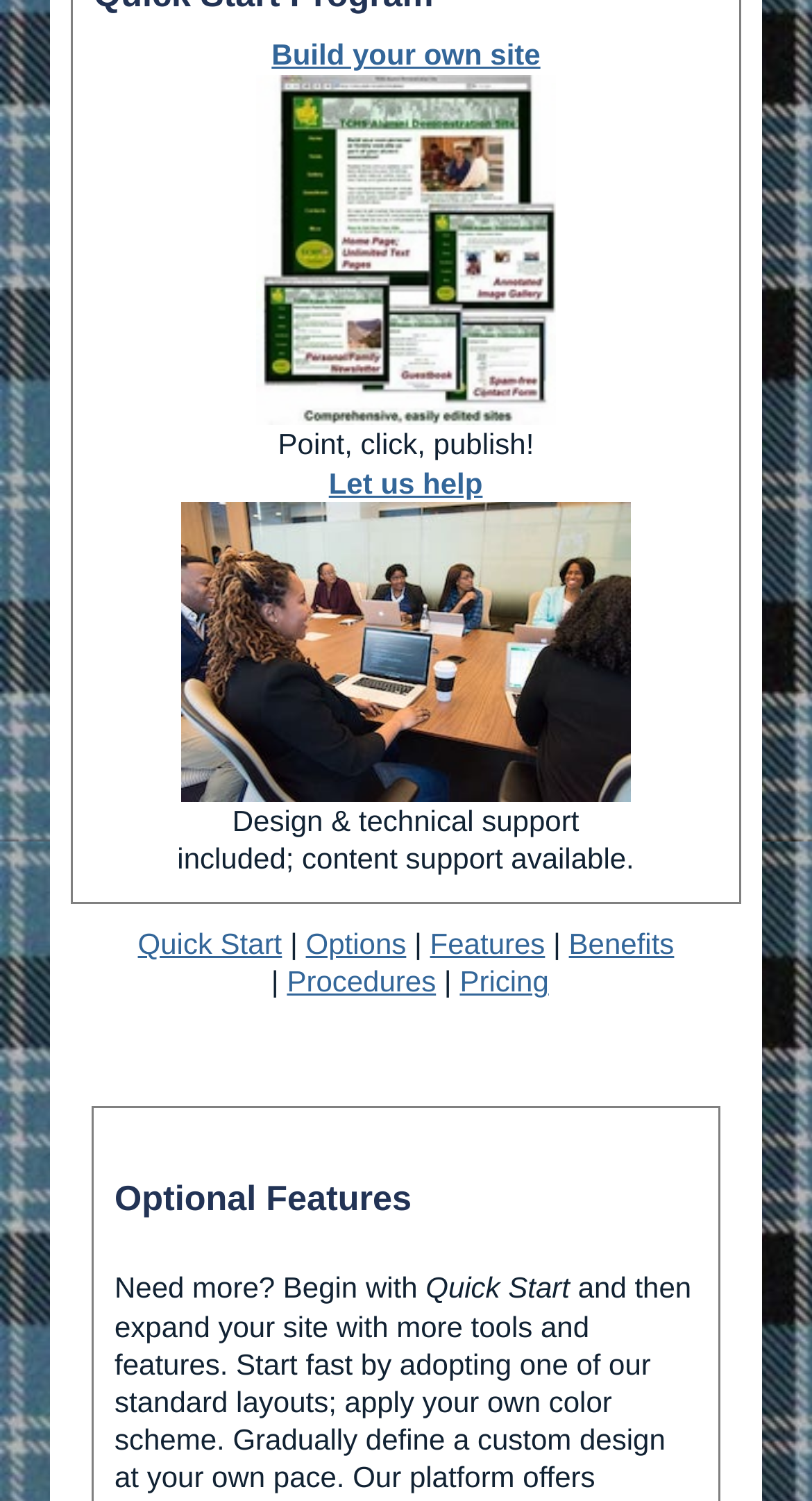Find and provide the bounding box coordinates for the UI element described with: "Let us help".

[0.405, 0.31, 0.594, 0.333]